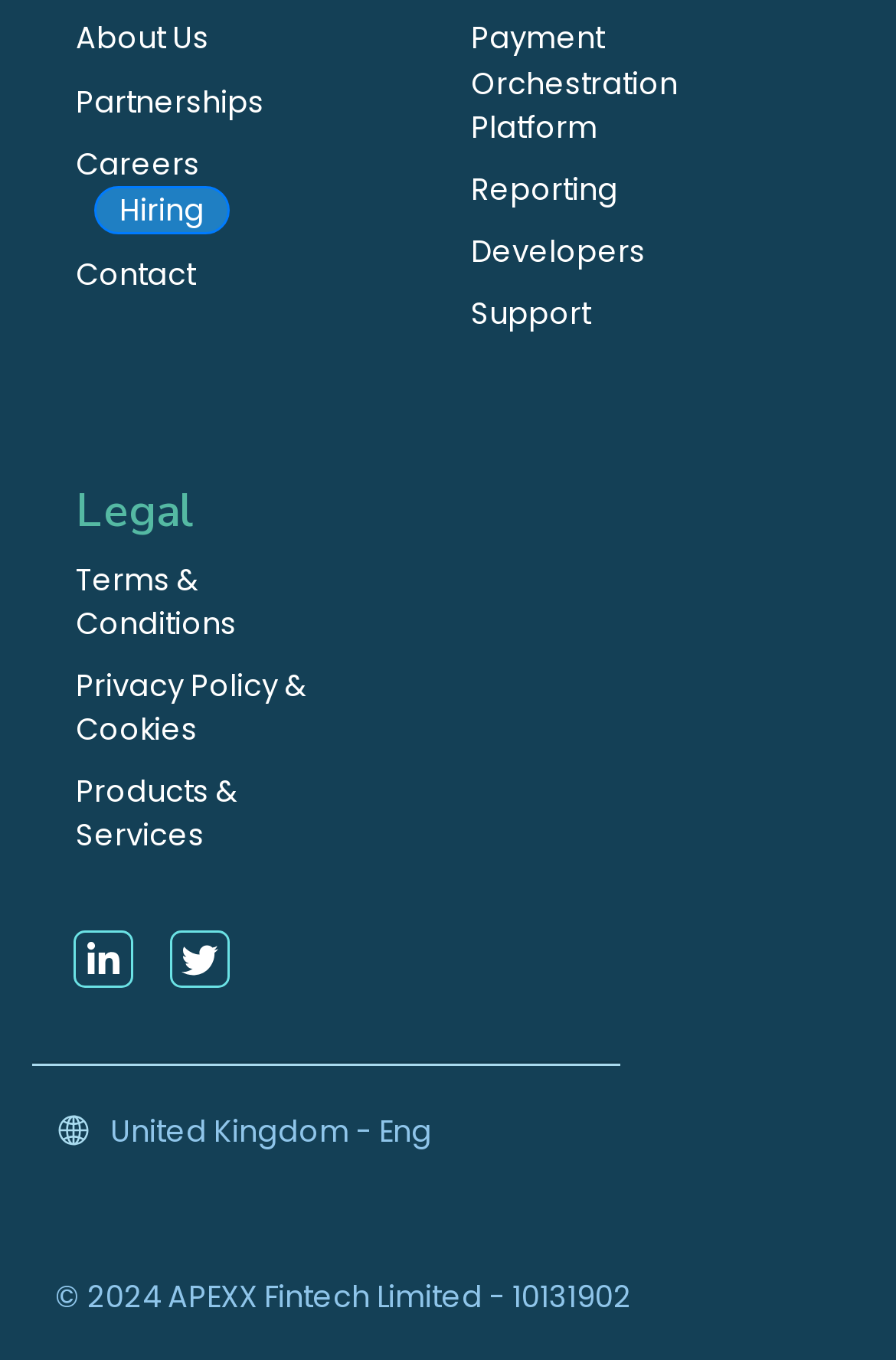Highlight the bounding box coordinates of the element you need to click to perform the following instruction: "Search CDC.gov."

None